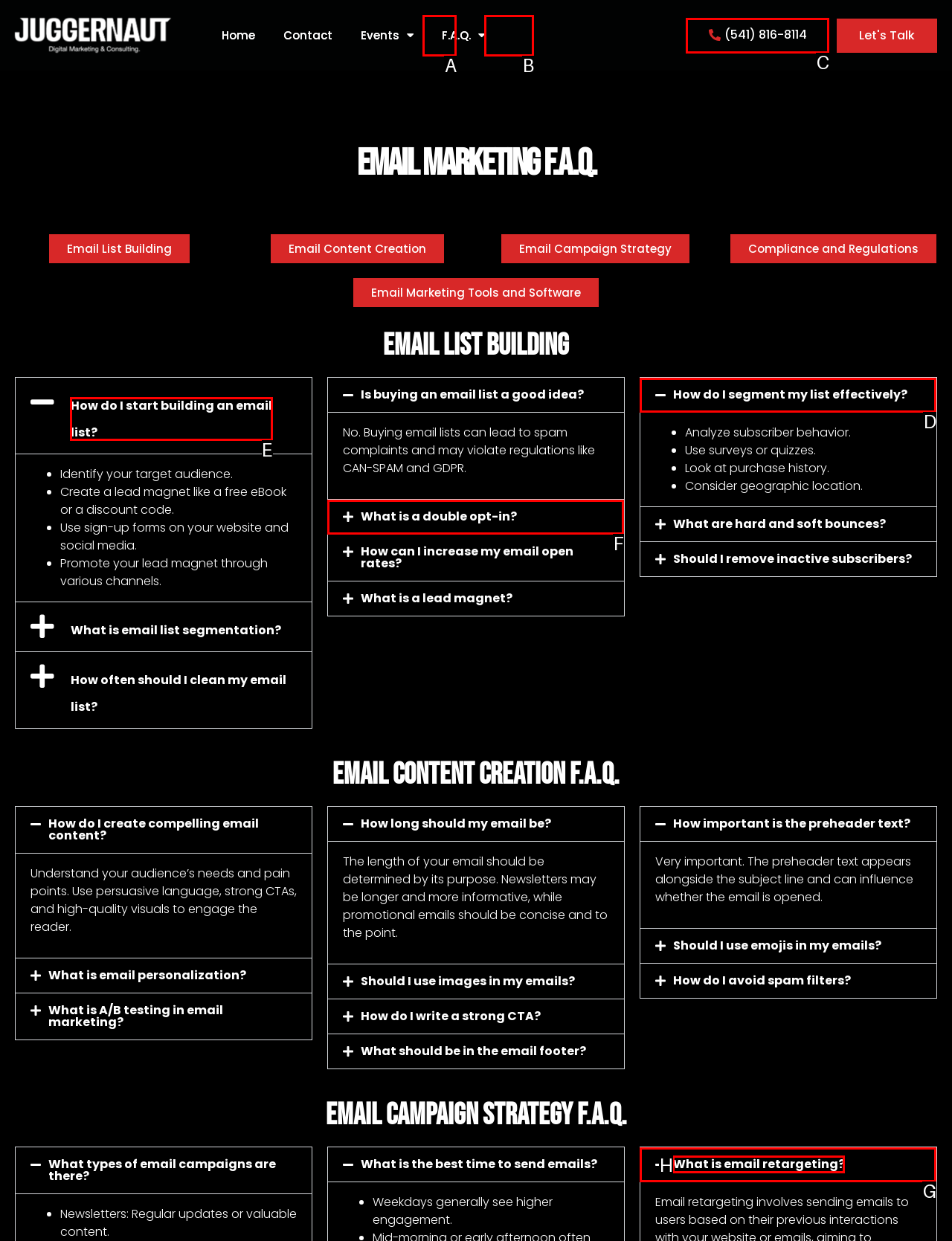Pick the HTML element that should be clicked to execute the task: Click on 'How do I start building an email list?'
Respond with the letter corresponding to the correct choice.

E